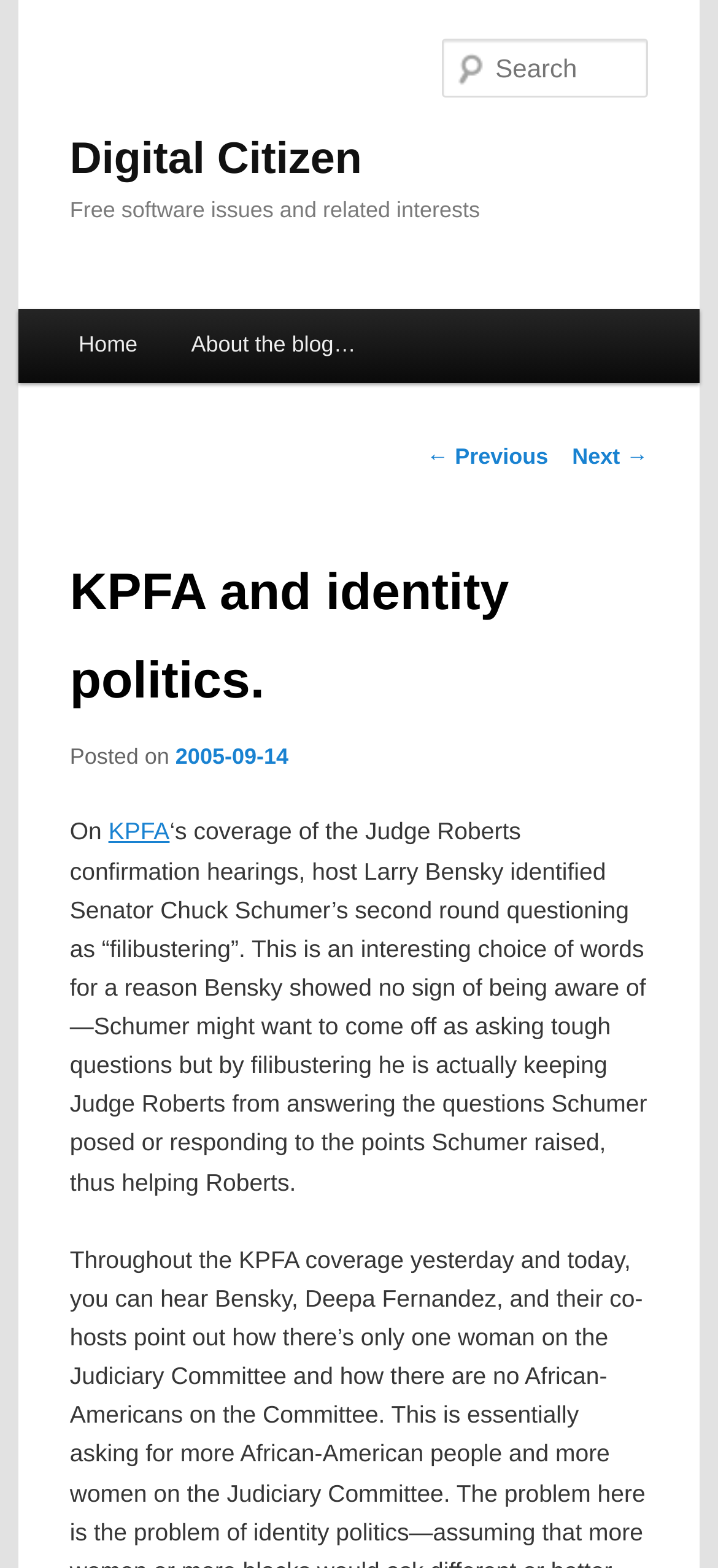When was the current post published?
From the details in the image, answer the question comprehensively.

The publication date of the current post can be found in the link element '2005-09-14' which is a child of the StaticText element 'Posted on' and has a bounding box of [0.244, 0.475, 0.402, 0.491].